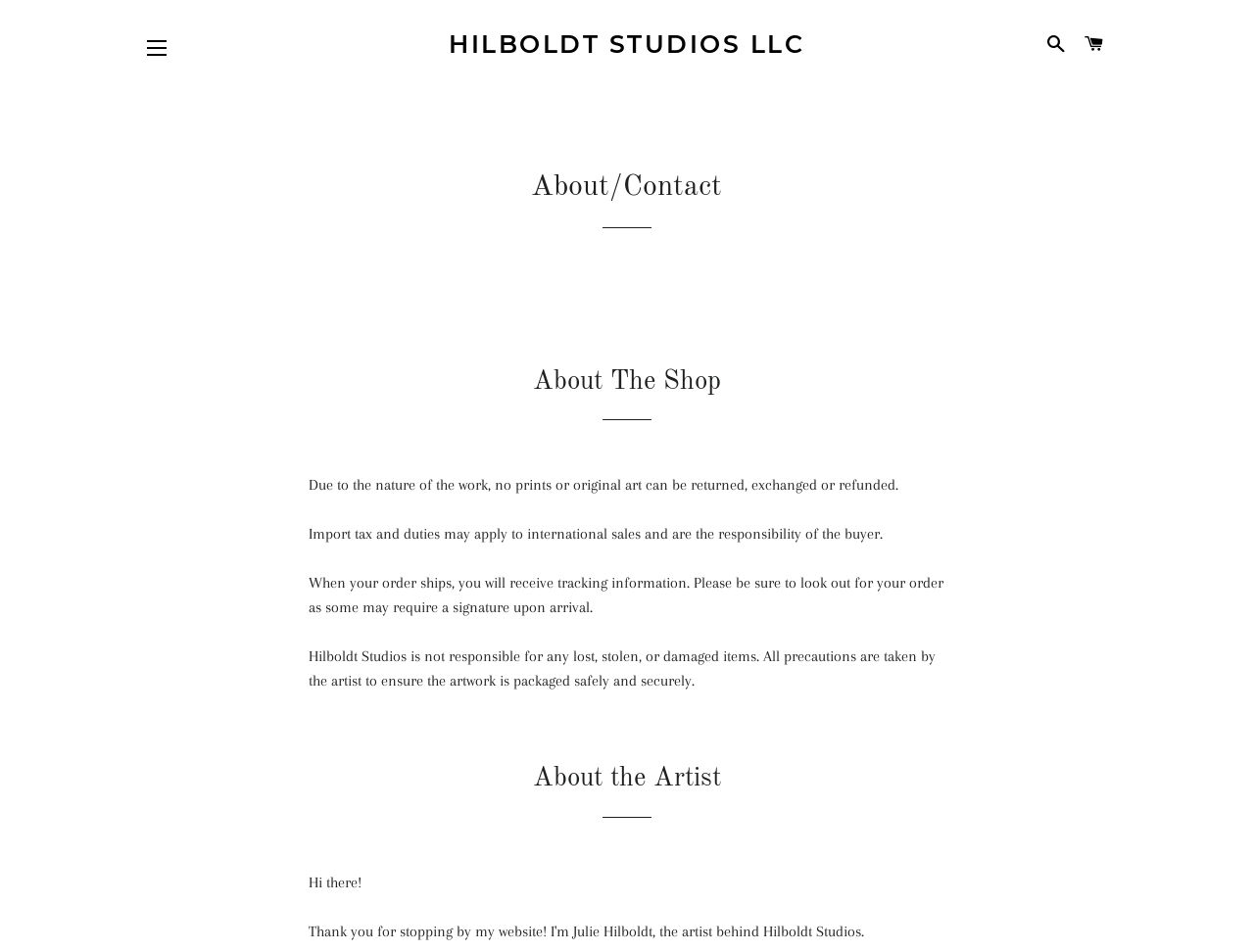Determine the bounding box for the described UI element: "Site navigation".

[0.105, 0.025, 0.145, 0.076]